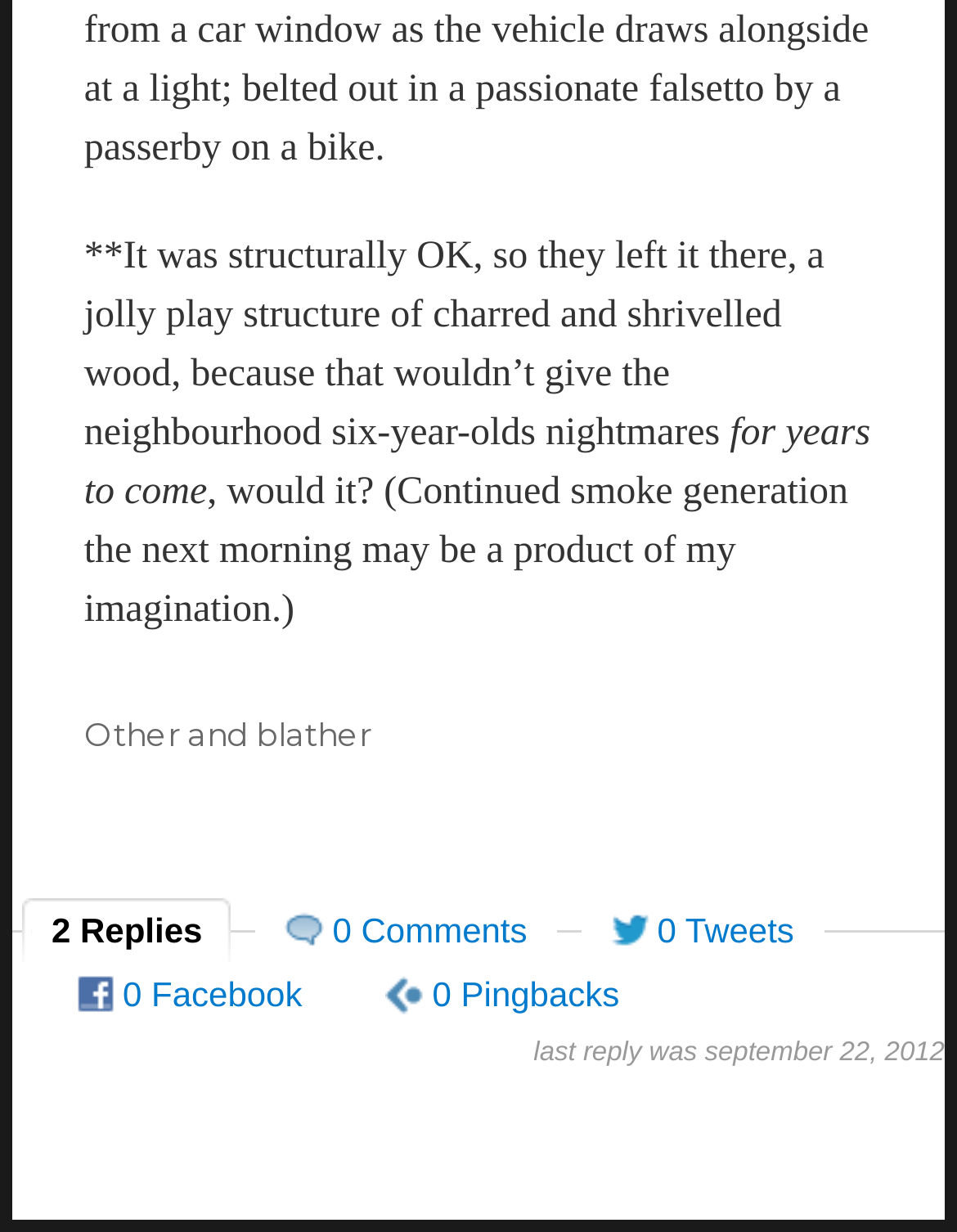Find the bounding box of the UI element described as: "Other and blather". The bounding box coordinates should be given as four float values between 0 and 1, i.e., [left, top, right, bottom].

[0.088, 0.579, 0.388, 0.611]